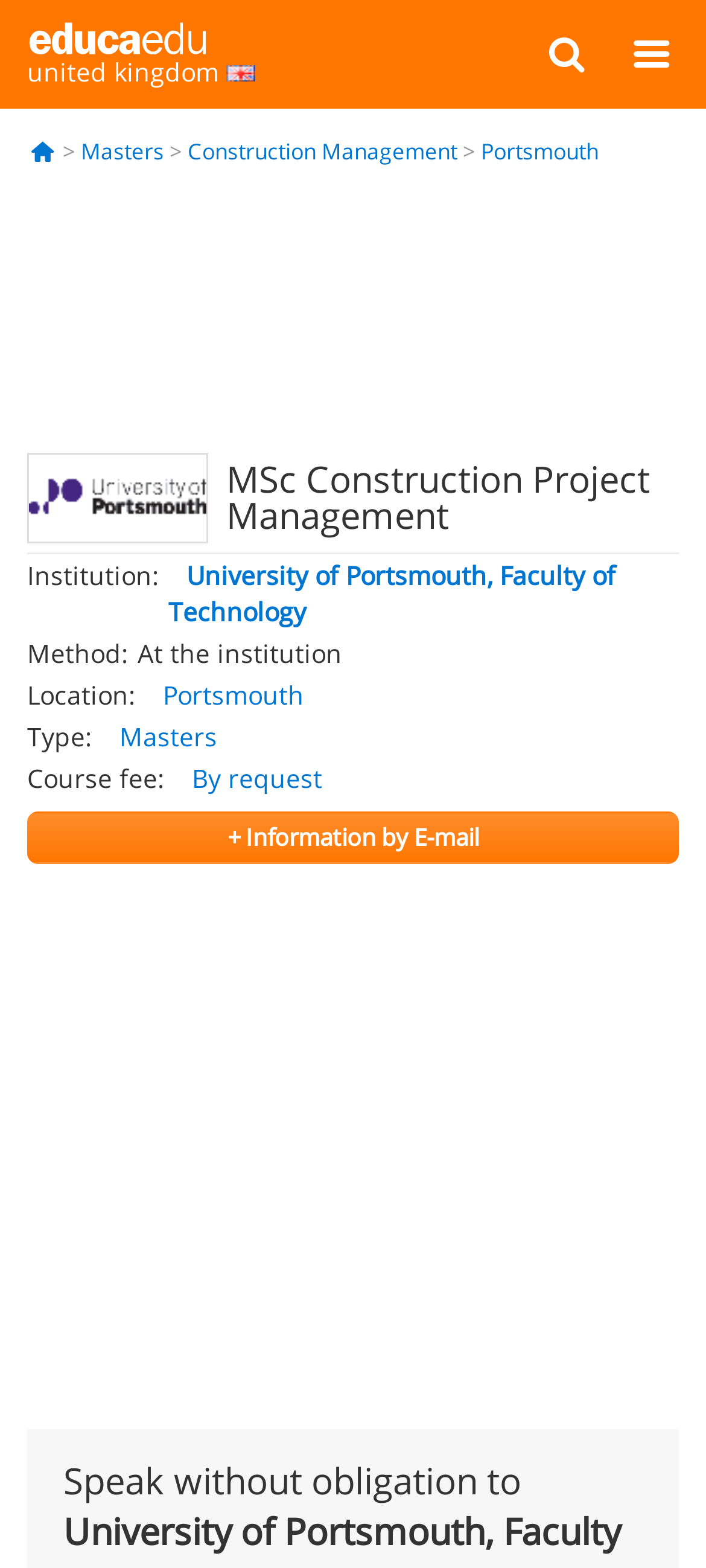Elaborate on the webpage's design and content in a detailed caption.

The webpage is about a Master's program in Construction Project Management at the University of Portsmouth, Faculty of Technology. At the top left corner, there is a logo of Educaedu, accompanied by a link to the Educaedu United Kingdom page. Below the logo, there are three links: "Masters", "Construction Management", and "Portsmouth". 

On the top right corner, there are two buttons: "Menu" and "Search". 

The main content of the webpage starts with a heading "MSc Construction Project Management" in the middle of the page. Below the heading, there are several sections of information about the program, including the institution, method, location, type, and course fee. The institution is the University of Portsmouth, Faculty of Technology, and the method is "At the institution". The location is Portsmouth, and the type is a Master's program. The course fee is available by request.

At the bottom of the page, there is a link to request more information by email, and a statement "Speak without obligation to" followed by some empty space.